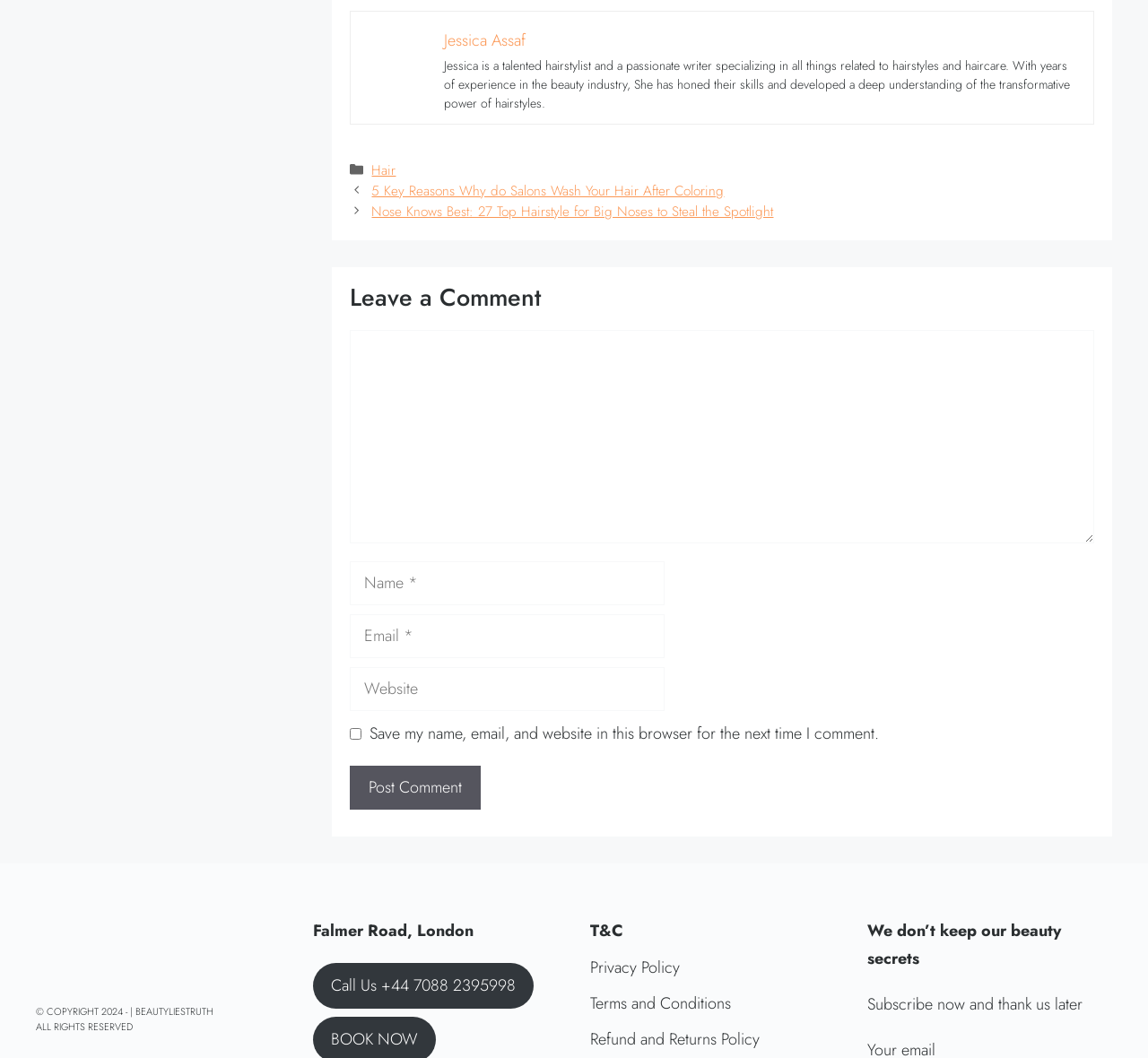Please provide a detailed answer to the question below by examining the image:
What is the purpose of the checkbox with the label 'Save my name, email, and website in this browser for the next time I comment.'?

The checkbox with the label 'Save my name, email, and website in this browser for the next time I comment.' is likely used to save the user's information for future comments, so they don't have to re-enter it every time.